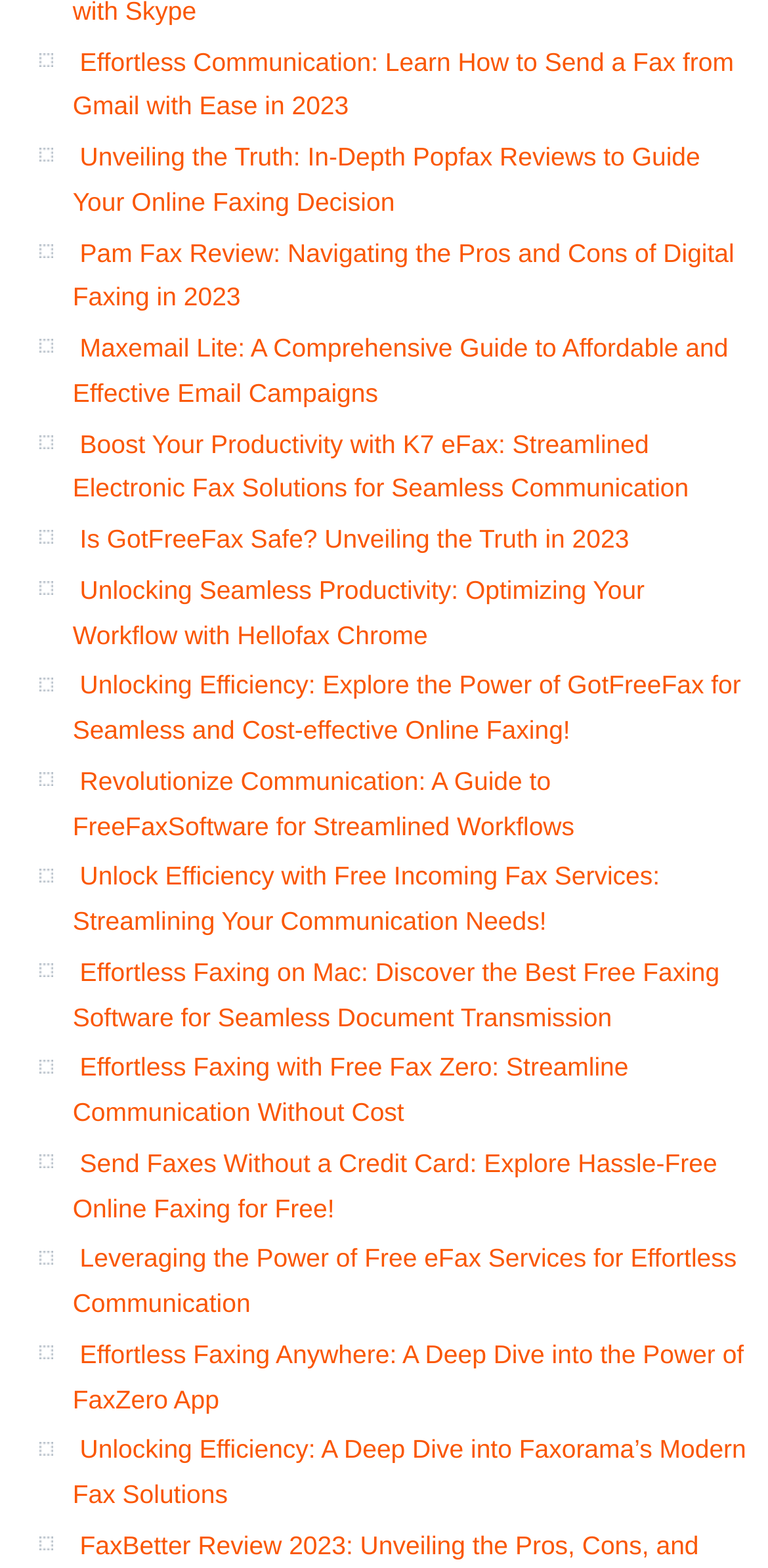Specify the bounding box coordinates of the area to click in order to execute this command: 'Click on Consulting'. The coordinates should consist of four float numbers ranging from 0 to 1, and should be formatted as [left, top, right, bottom].

None